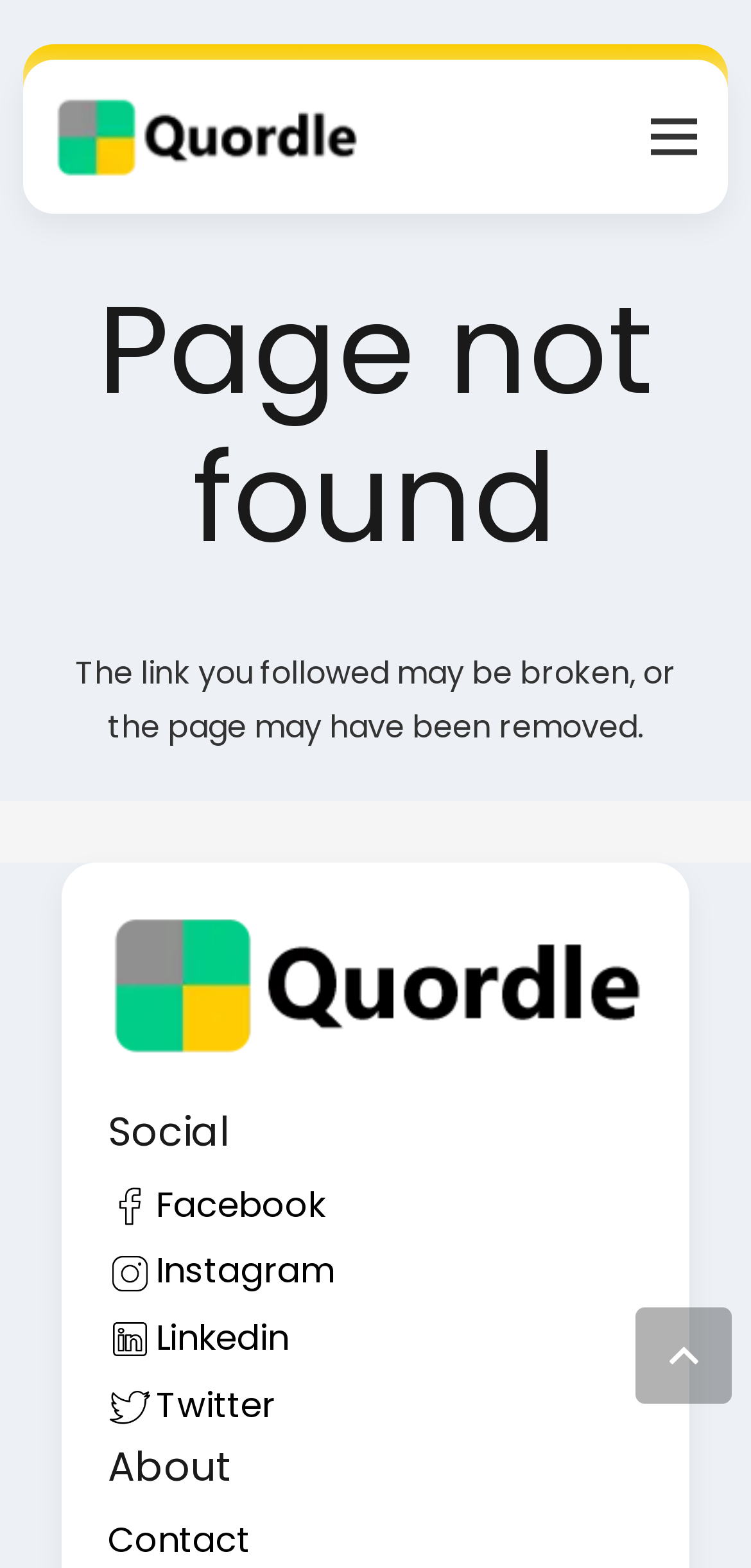Summarize the webpage with a detailed and informative caption.

This webpage is a "Page Not Found" error page from "My Blog". At the top left, there is a link with an image of "Quordle" next to it. On the top right, there is a "Menu" link. 

The main content of the page is divided into sections. The first section has a heading that reads "Page not found" and a paragraph of text explaining that the link followed may be broken or the page may have been removed. 

Below this section, there is a link with an image of "Quordle" next to it. Further down, there is a section with a heading that reads "Social" and contains four images of social media icons, including Facebook, Instagram, LinkedIn, and Twitter, with the LinkedIn icon having a text label. 

Next, there is a section with a heading that reads "About". Finally, at the bottom of the page, there is a "Contact" link and a "Back to top" button on the right side.